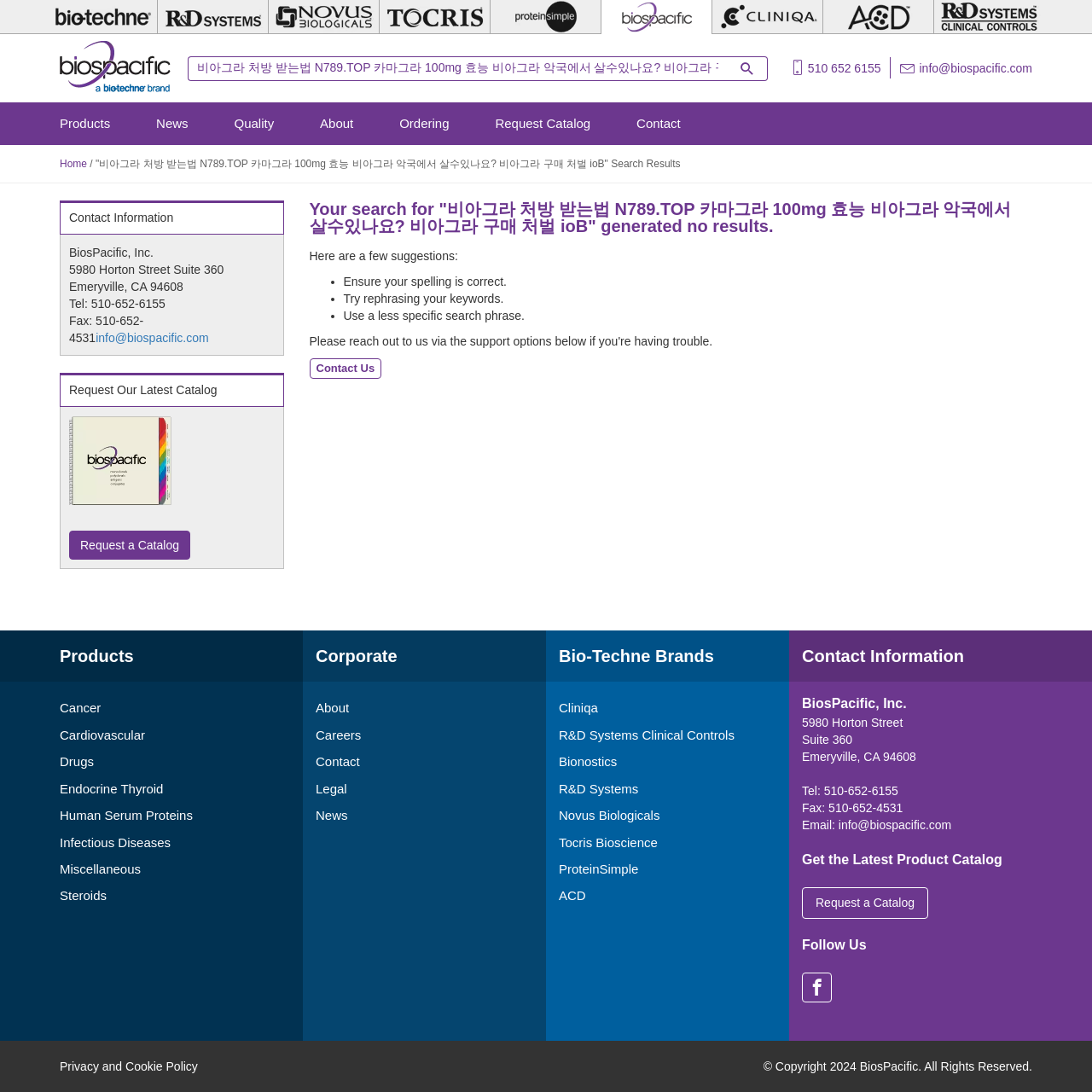How many links are there in the top navigation bar?
Using the information from the image, give a concise answer in one word or a short phrase.

7